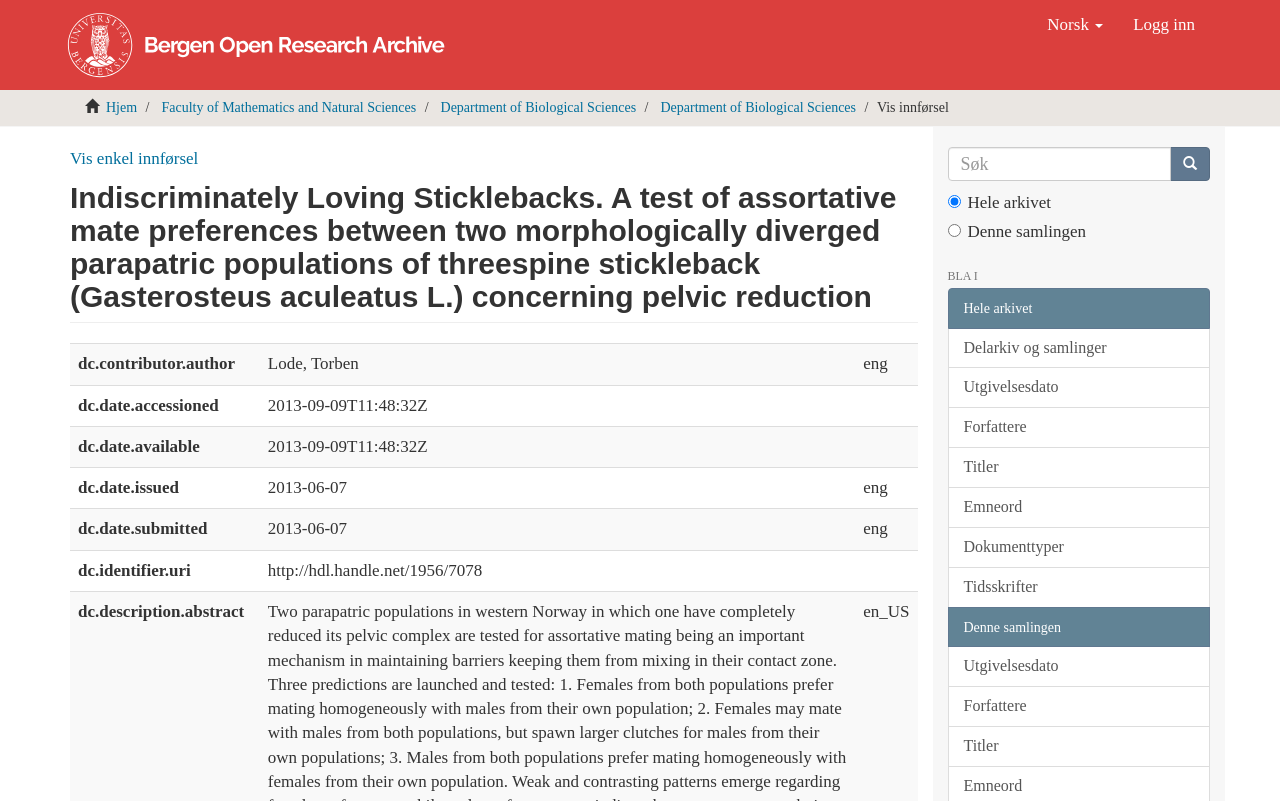Provide a brief response in the form of a single word or phrase:
What is the default search scope?

Hele arkivet